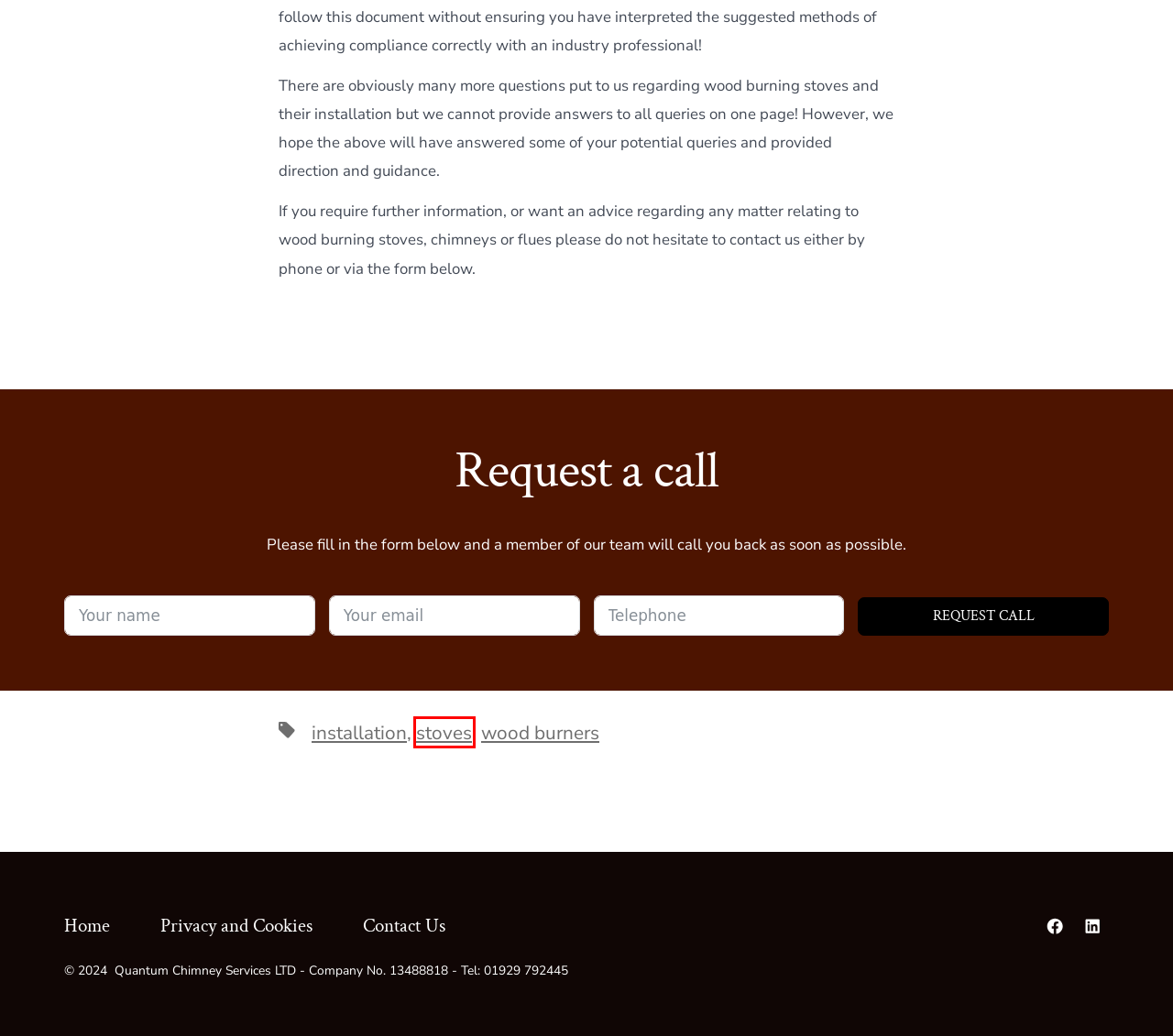You have a screenshot of a webpage with a red rectangle bounding box. Identify the best webpage description that corresponds to the new webpage after clicking the element within the red bounding box. Here are the candidates:
A. Tag: wood burners - Quantum Chimney Services
B. Tag: stoves - Quantum Chimney Services
C. Articles - Quantum Chimney Services
D. Building regulation guidance solid fuel - Quantum Chimney Services
E. Tag: installation - Quantum Chimney Services
F. Installation services - Quantum Chimney Services
G. Quantum Chimney Services - Privacy and Cookie Policy
H. thatch - can i have a wood burner - Quantum Chimney Services

B